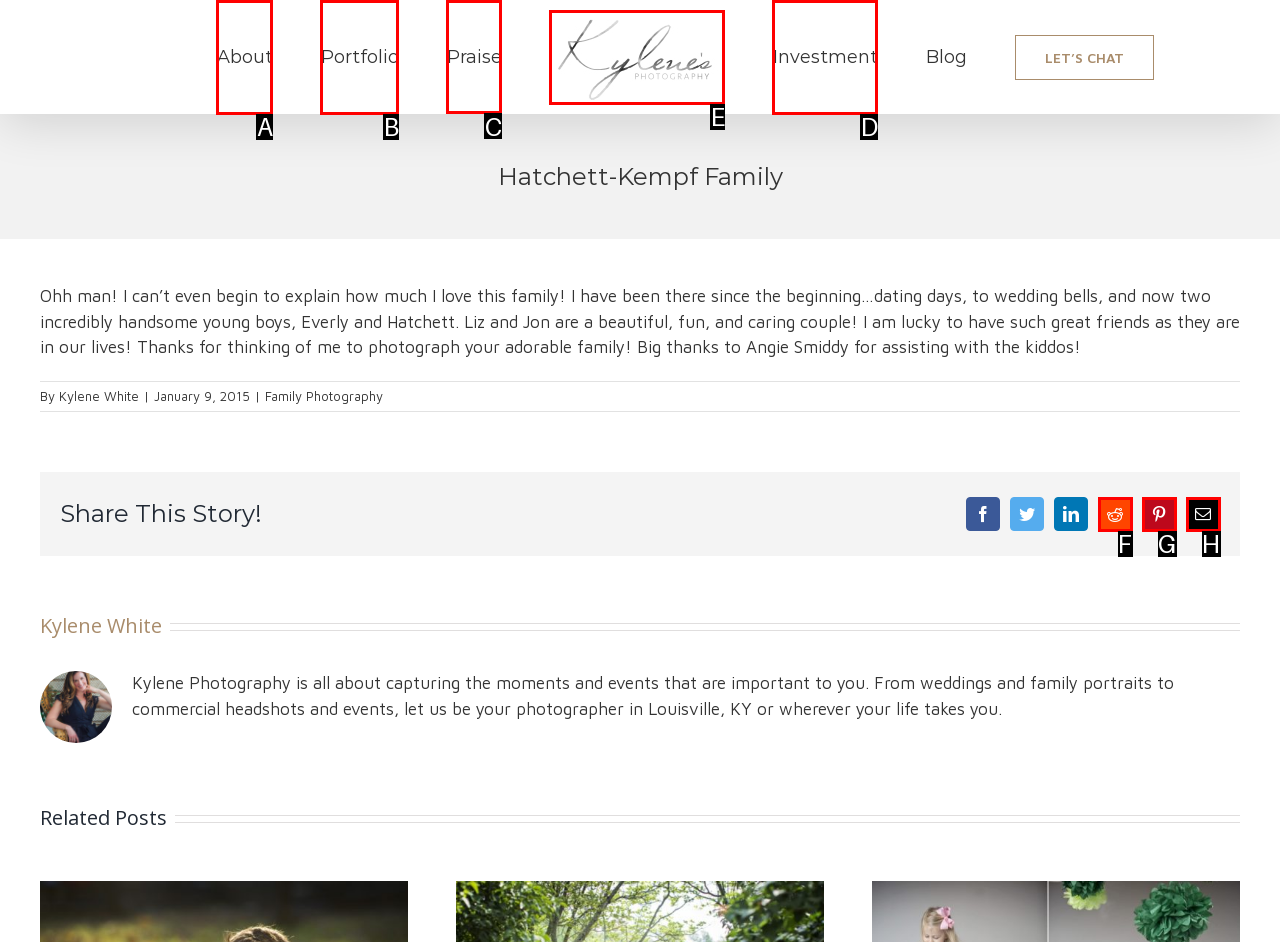Identify the correct UI element to click to follow this instruction: Read 'Praise'
Respond with the letter of the appropriate choice from the displayed options.

C